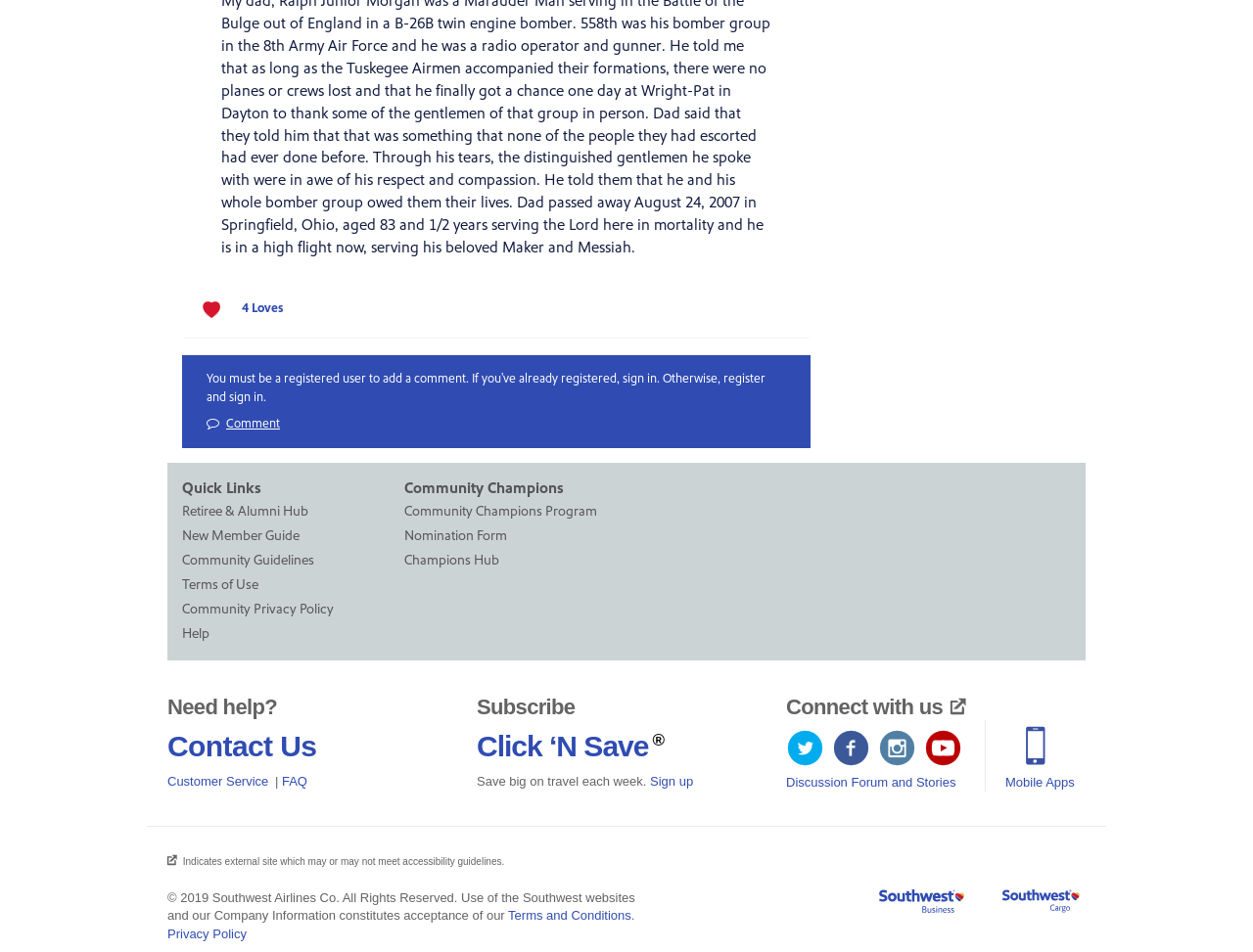Please answer the following question using a single word or phrase: 
What is the 'Community Champions Program' about?

Nomination Form